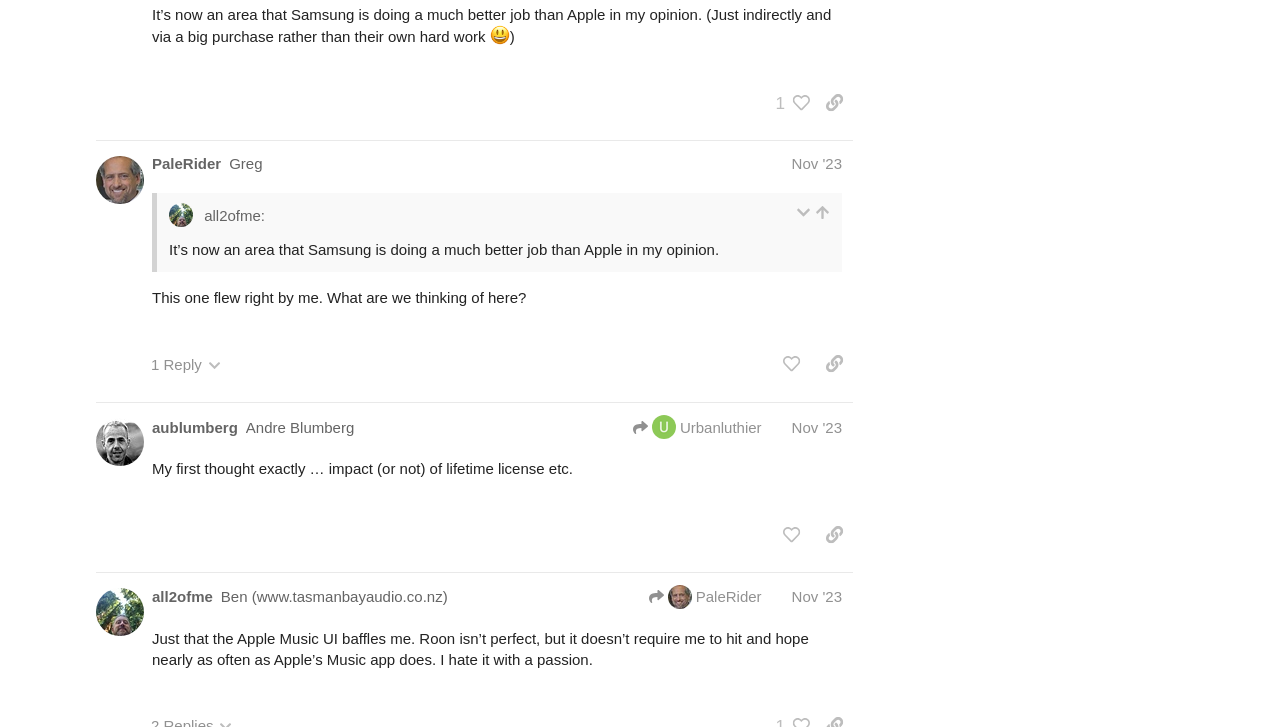How many replies does the first post have?
Please use the image to provide an in-depth answer to the question.

The button 'This post has 1 reply' indicates that the first post has one reply.